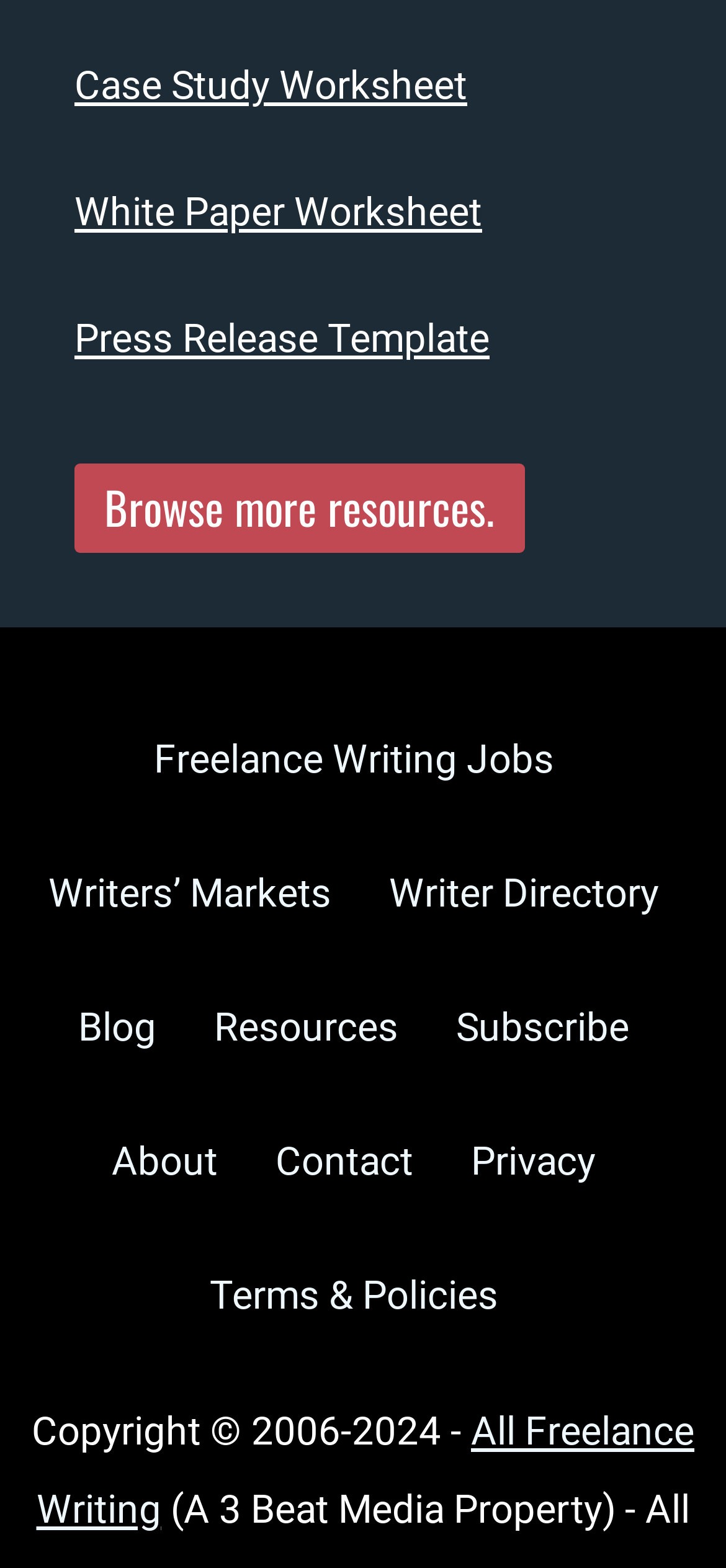Extract the bounding box coordinates for the UI element described as: "Privacy".

[0.649, 0.726, 0.821, 0.755]